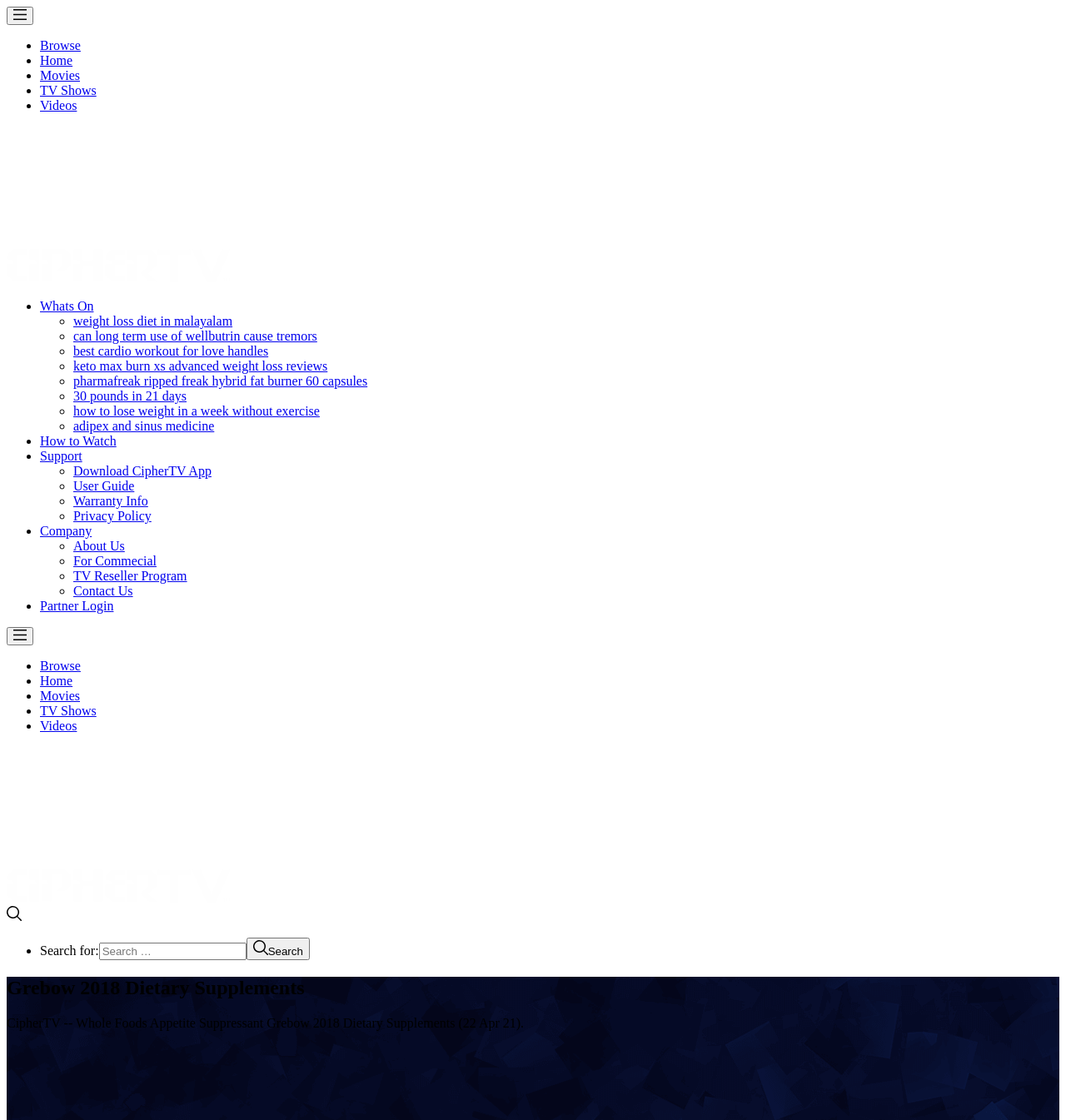Find the bounding box coordinates of the clickable area required to complete the following action: "View Whats On".

[0.038, 0.267, 0.088, 0.28]